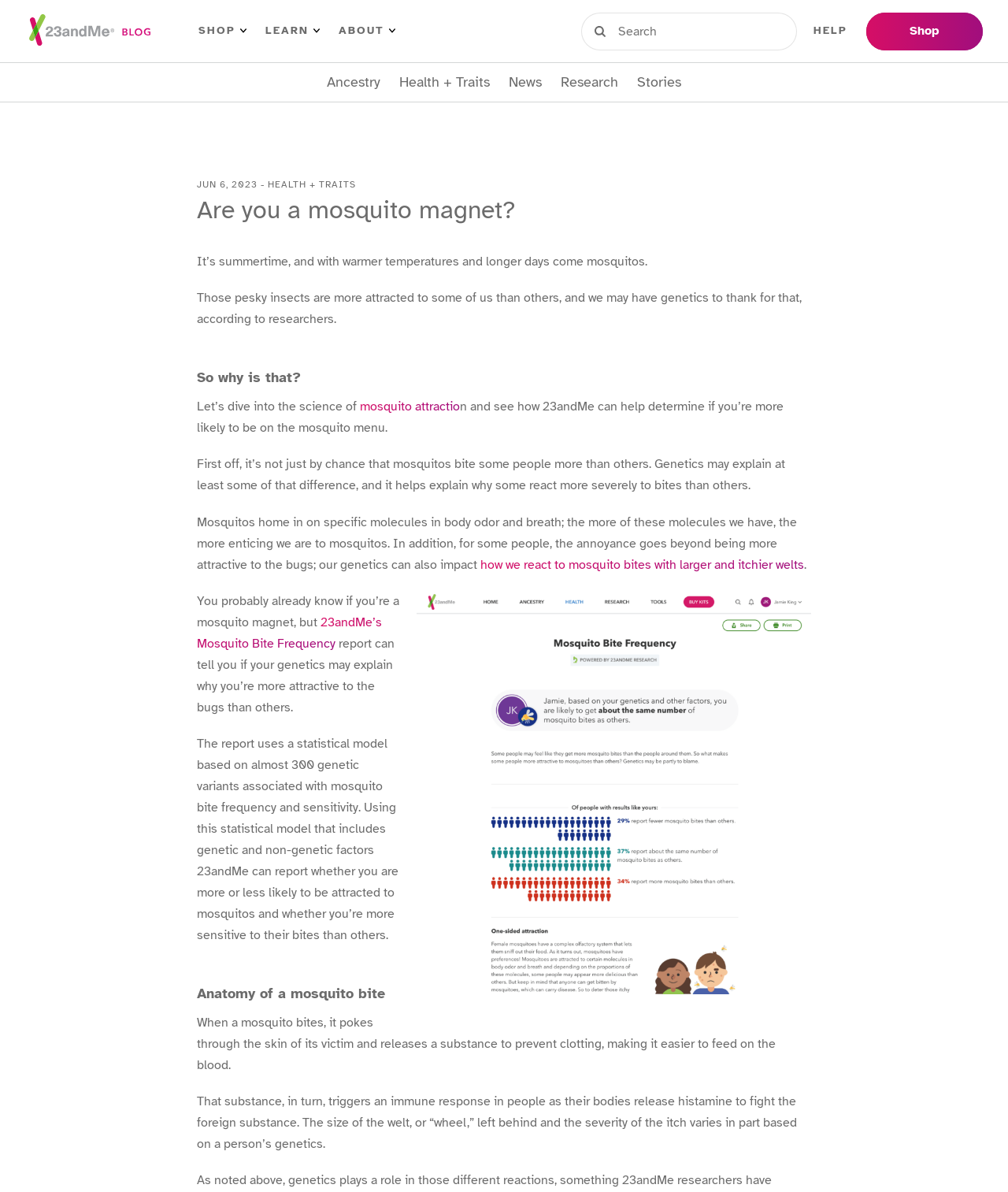Examine the image and give a thorough answer to the following question:
What is the topic of this blog post?

The topic of this blog post is about mosquito bites, specifically how genetics can affect one's likelihood of being bitten by mosquitoes and reacting to their bites. The post explores the science behind mosquito attraction and how 23andMe's Mosquito Bite Frequency report can provide insights into an individual's genetic predisposition to mosquito bites.